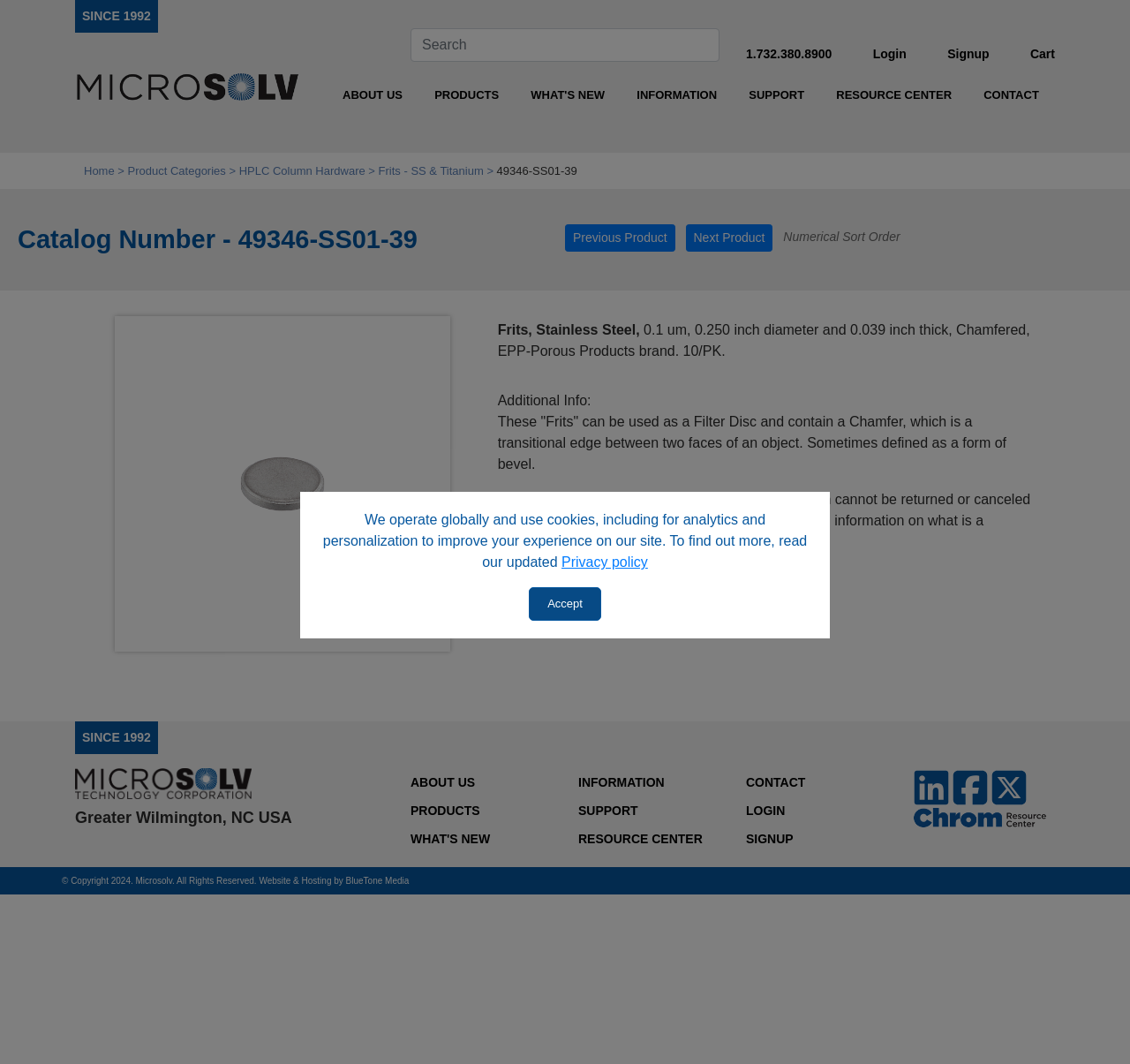Answer the question in a single word or phrase:
What is the material of the frit?

Stainless Steel